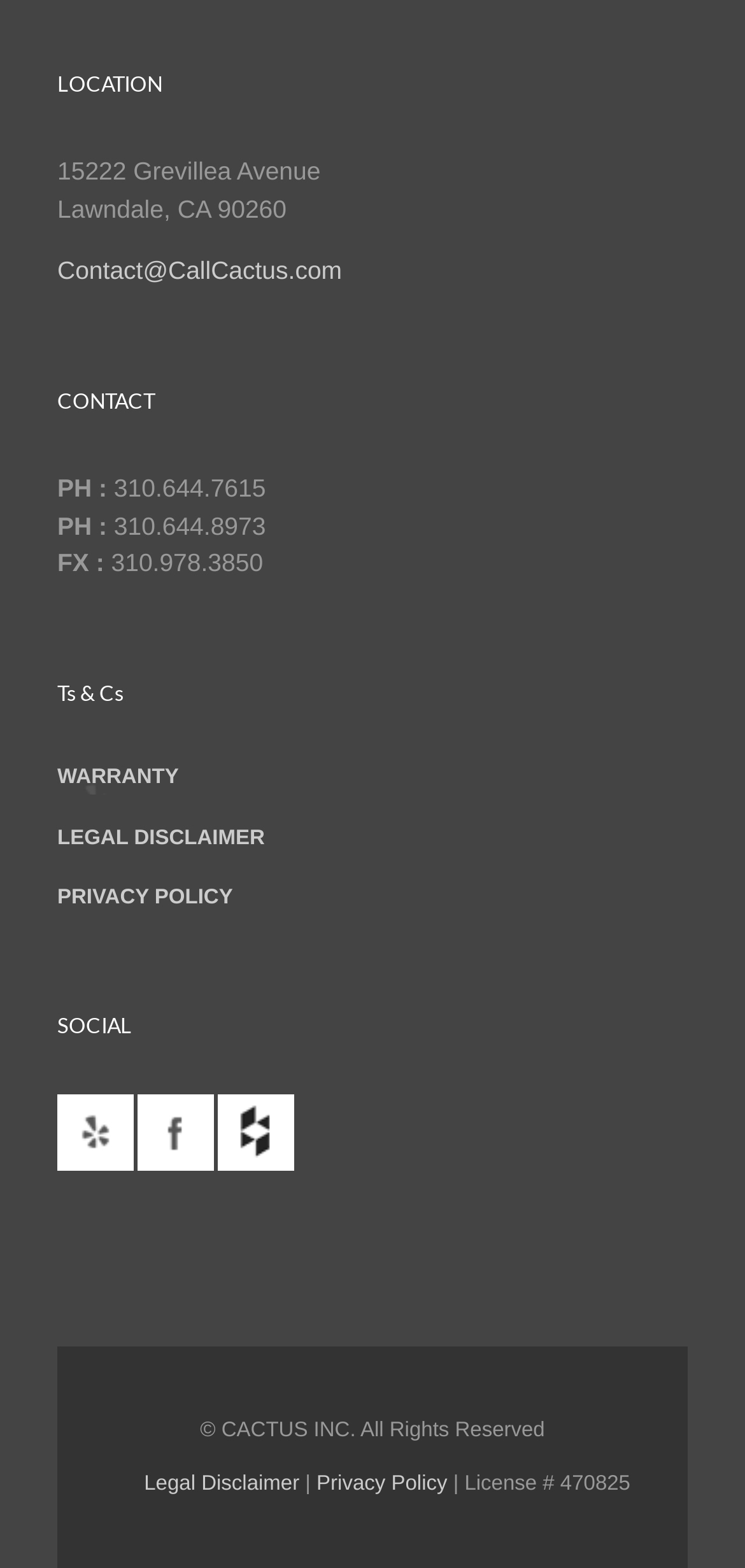What is the address of the location?
Use the image to answer the question with a single word or phrase.

15222 Grevillea Avenue